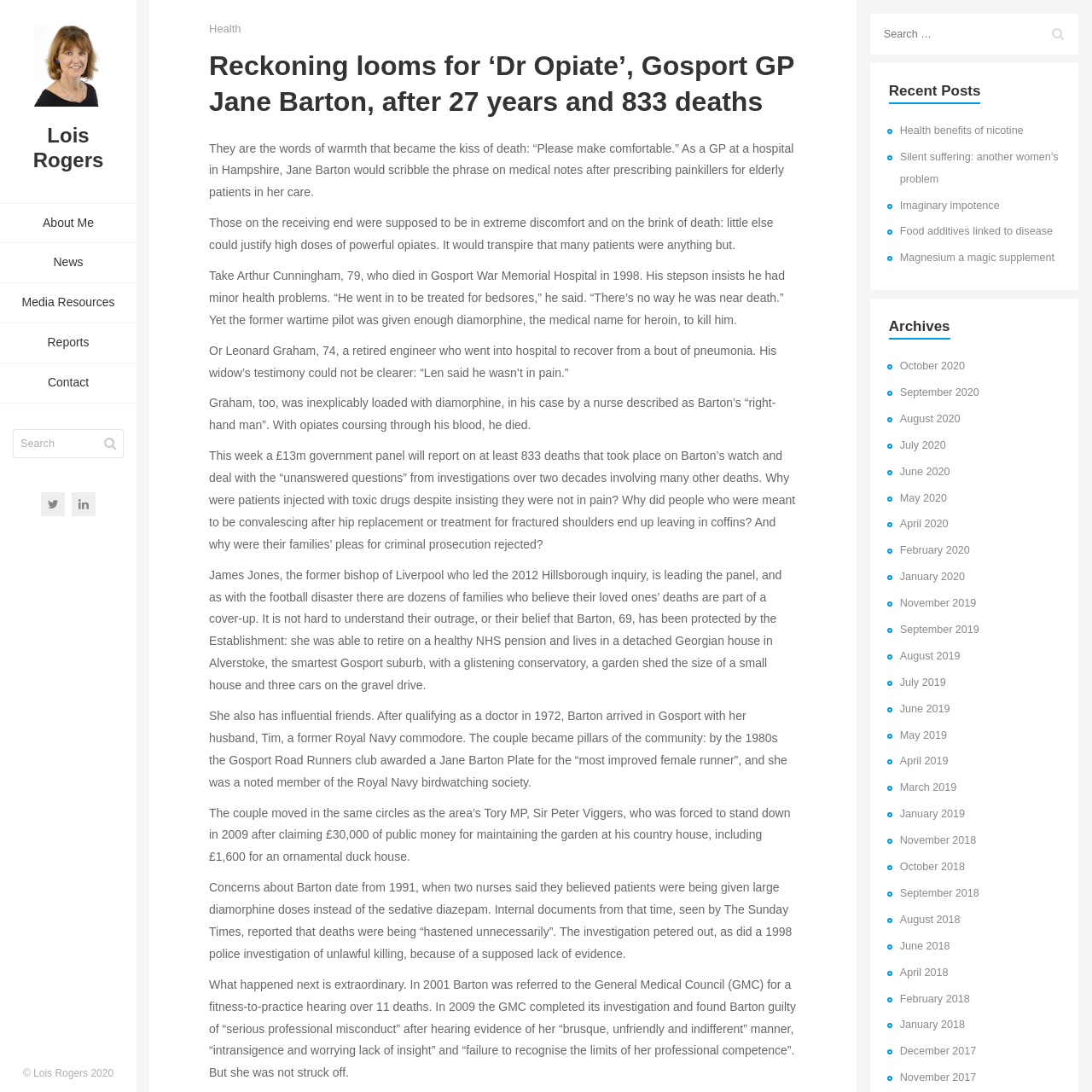Pinpoint the bounding box coordinates of the element that must be clicked to accomplish the following instruction: "Check recent posts". The coordinates should be in the format of four float numbers between 0 and 1, i.e., [left, top, right, bottom].

[0.814, 0.073, 0.898, 0.093]